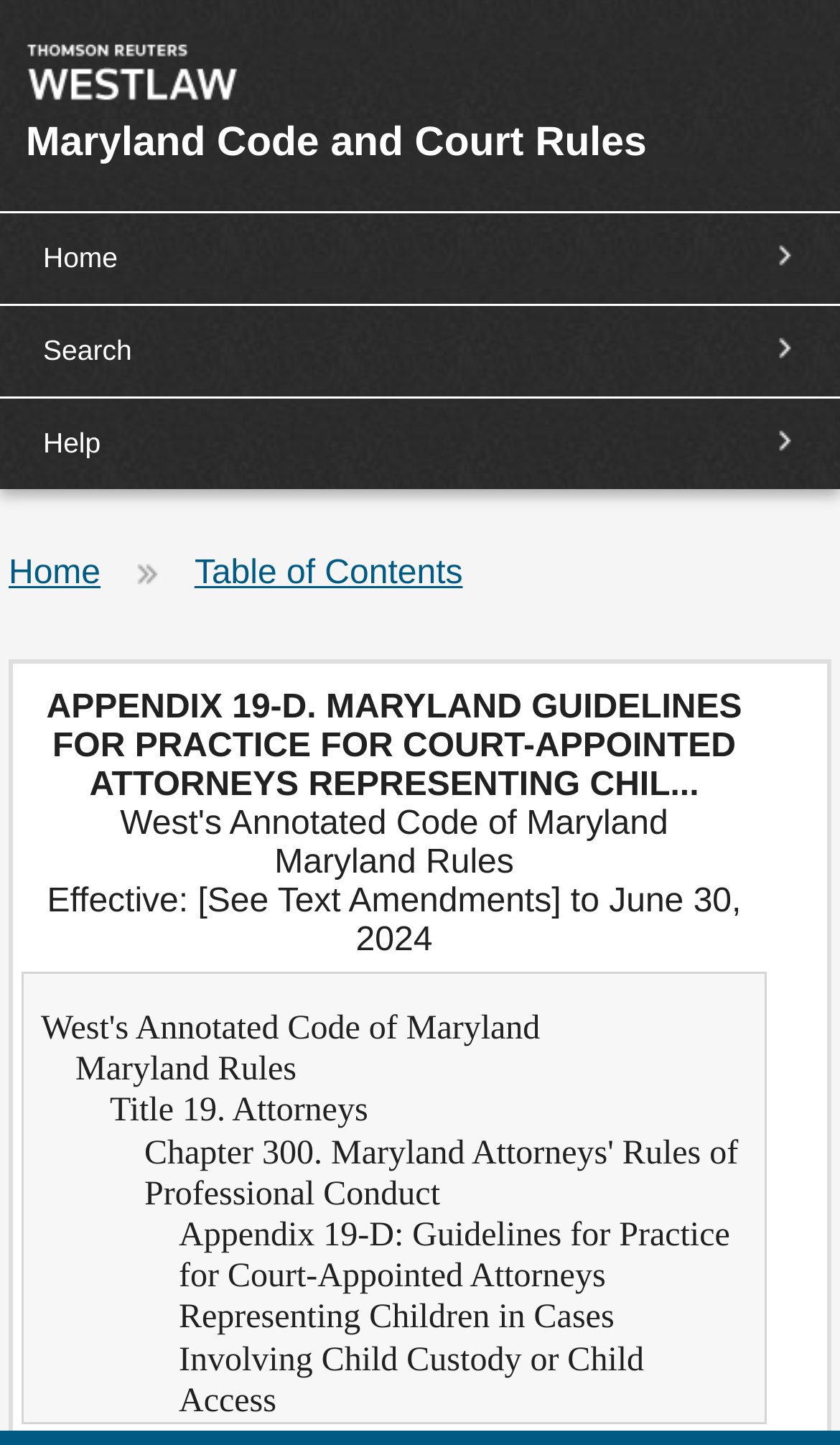Offer a meticulous description of the webpage's structure and content.

The webpage is titled "View Document - Maryland Code and Court Rules" and appears to be a legal document or resource page. At the top left, there are three links: "Thomson Reuters Westlaw", "Maryland Code and Court Rules", and a navigation menu with links to "Home", "Search", and "Help". Below the navigation menu, there is a secondary navigation menu with links to "Home" and "Table of Contents".

The main content of the page is divided into sections, with two headings: "APPENDIX 19-D. MARYLAND GUIDELINES FOR PRACTICE FOR COURT-APPOINTED ATTORNEYS REPRESENTING CHILDREN IN CASES INVOLVING CHILD CUSTODY OR CHILD ACCESS" and "West's Annotated Code of Maryland Maryland Rules Effective: [See Text Amendments] to June 30, 2024". 

Under the first heading, there is a subheading "Title 19. Attorneys" followed by a block of text. Below this, there is another block of text with the title "Appendix 19-D: Guidelines for Practice for Court-Appointed Attorneys Representing Children in Cases Involving Child Custody or Child Access".